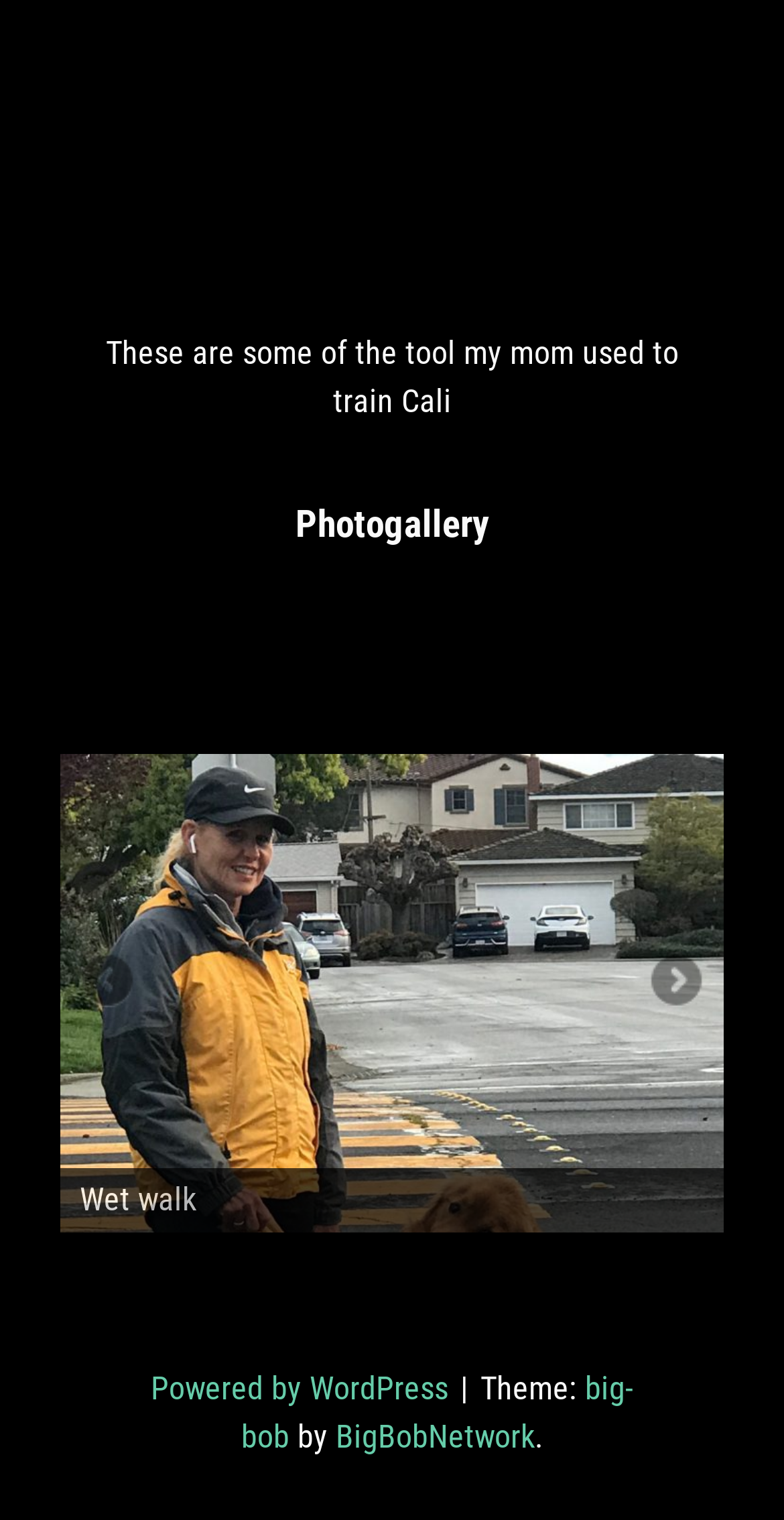Determine the coordinates of the bounding box that should be clicked to complete the instruction: "Go to the next slide". The coordinates should be represented by four float numbers between 0 and 1: [left, top, right, bottom].

[0.821, 0.627, 0.898, 0.666]